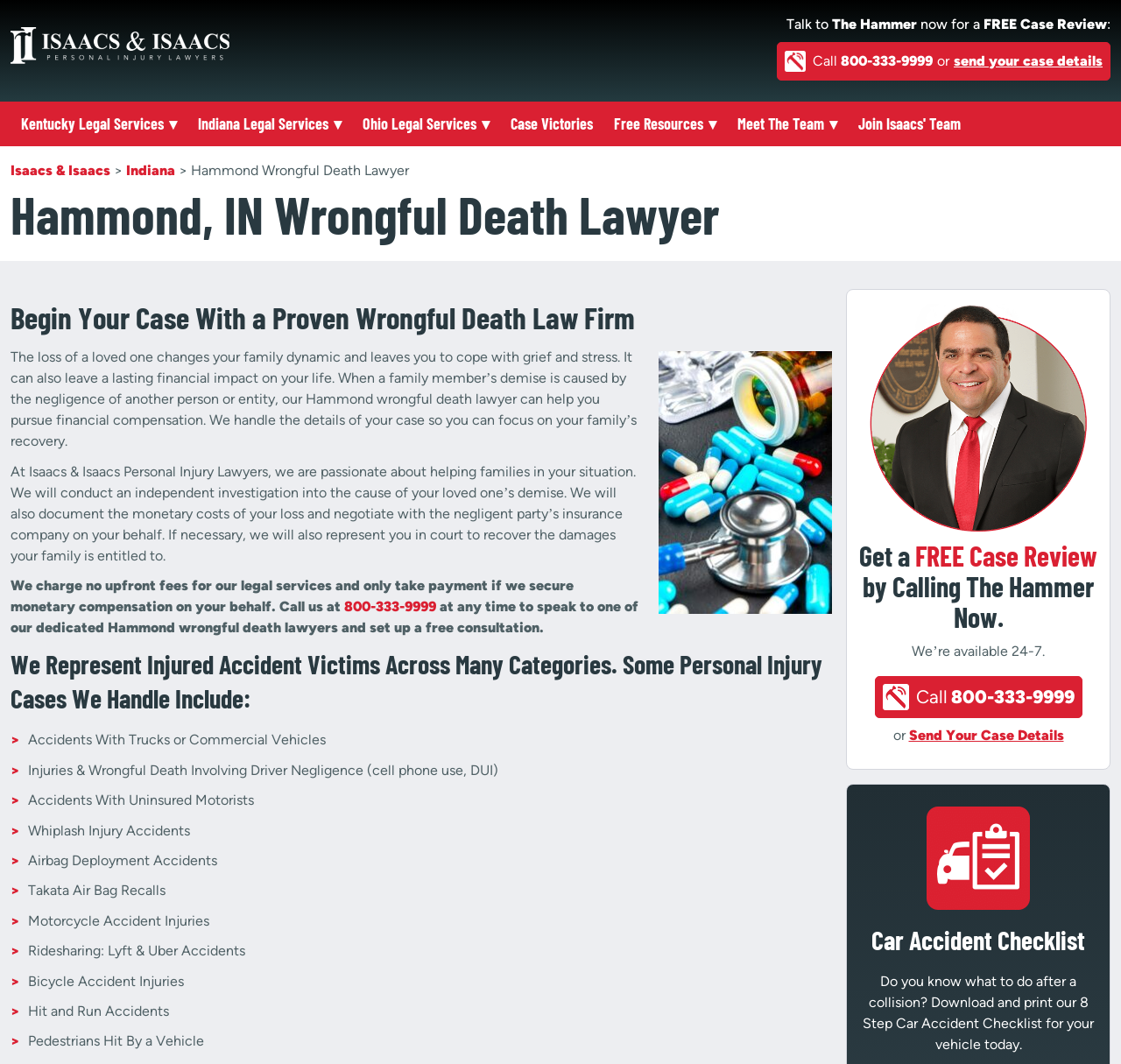Determine the bounding box for the described UI element: "Case Victories".

[0.455, 0.105, 0.529, 0.128]